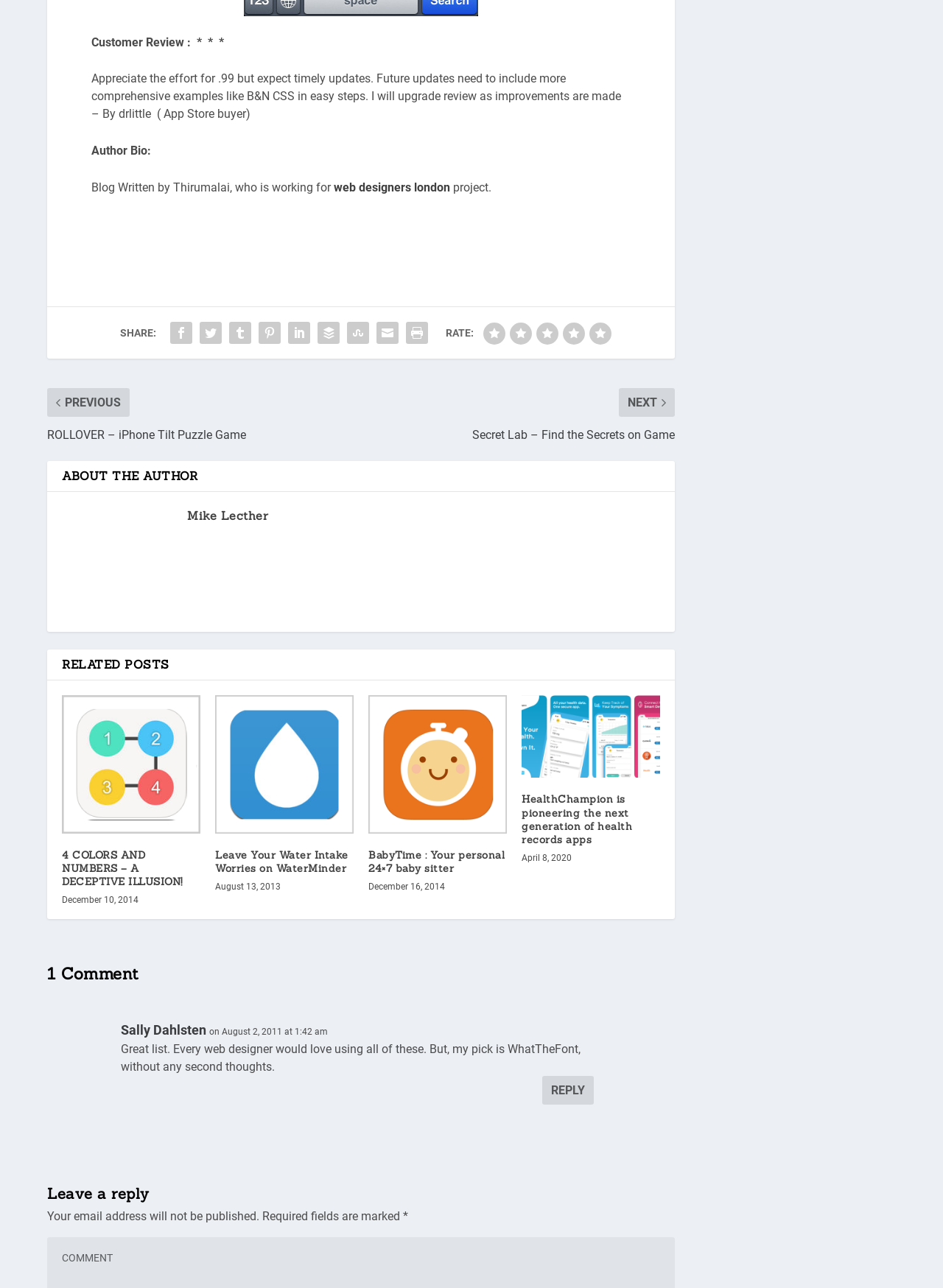Identify the bounding box coordinates of the HTML element based on this description: "Mike Lecther".

[0.198, 0.395, 0.284, 0.406]